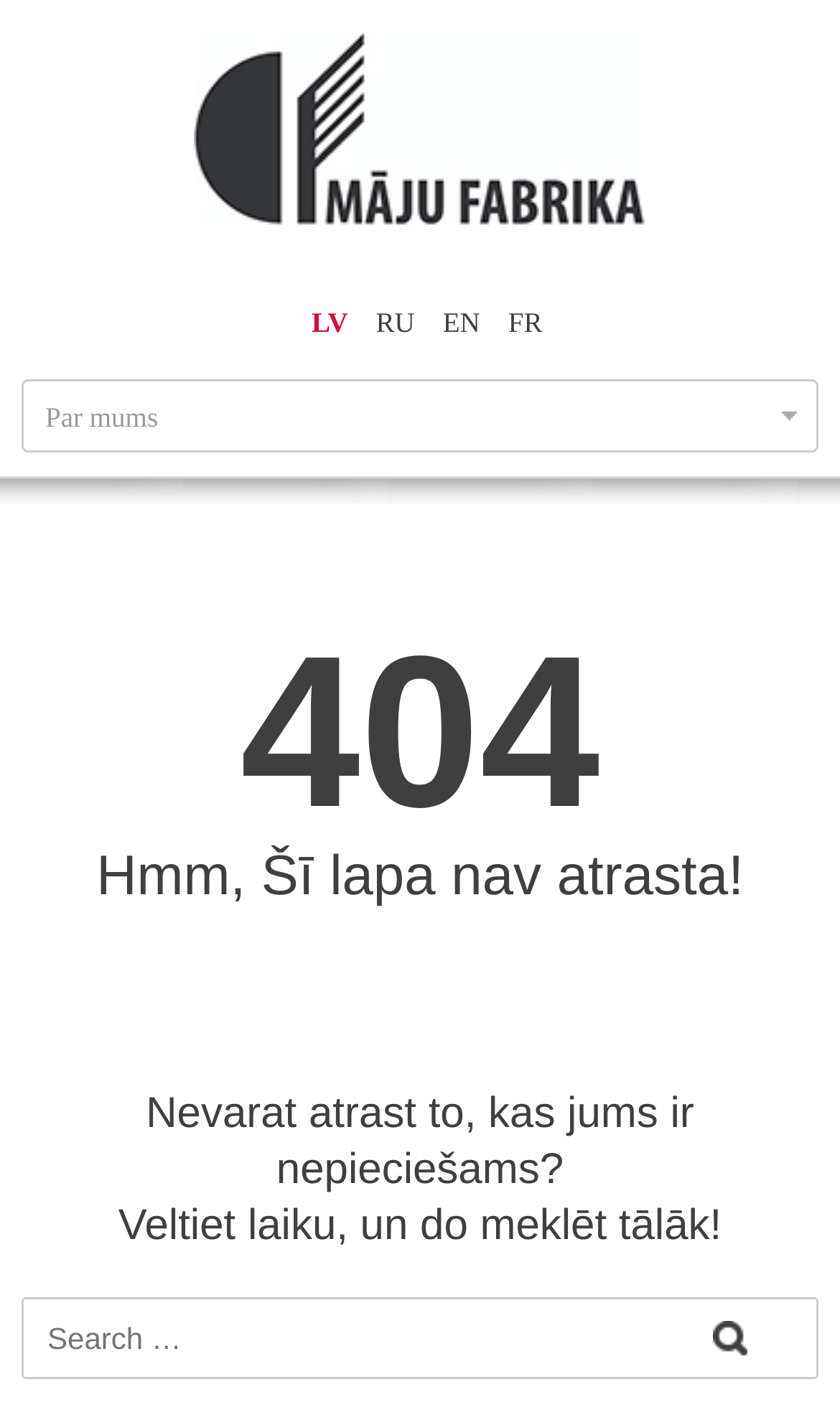Please locate the bounding box coordinates of the region I need to click to follow this instruction: "Click the Māju Fabrika logo".

[0.231, 0.023, 0.769, 0.16]